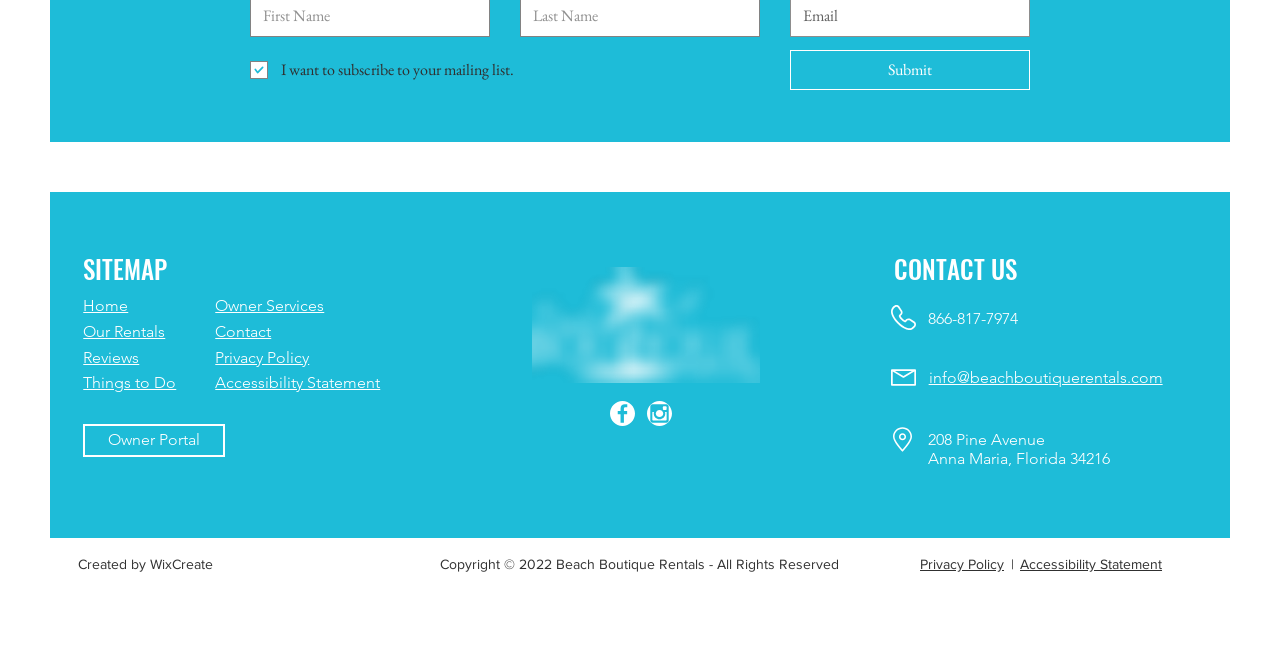Refer to the screenshot and answer the following question in detail:
What is the name of the website's creator?

The website's creator is credited at the bottom of the webpage with the text 'Created by WixCreate', indicating that the website was built using the Wix platform.